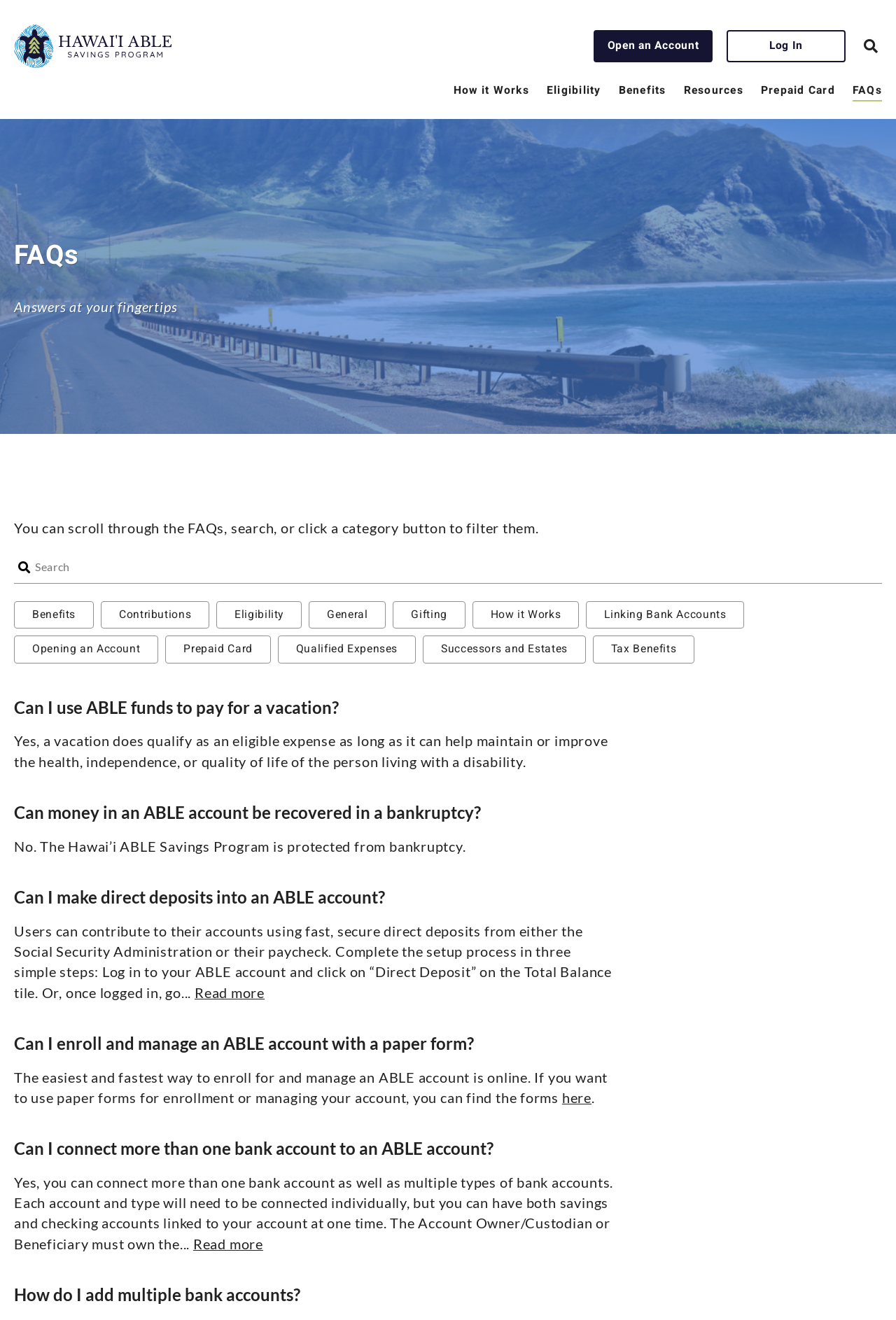Offer a detailed account of what is visible on the webpage.

This webpage is about the Hawai'i ABLE Savings Program, a program designed for individuals with disabilities to save and invest for a better life. At the top left corner, there is a logo of the Hawai'i ABLE Savings Program. Below the logo, there are two menu items: "Open an Account" and "Log In (opens in a new window)". 

To the right of the logo, there is a navigation menu with six links: "How it Works", "Eligibility", "Benefits", "Resources", "Prepaid Card", and "FAQs". 

Below the navigation menu, there is a heading "FAQs" and a subheading "Answers at your fingertips". The webpage allows users to search for FAQs or filter them by category. There is a search box and a "Search FAQs" button. 

Below the search box, there are seven category links: "Benefits", "Contributions", "Eligibility", "General", "Gifting", "How it Works", and "Linking Bank Accounts". 

The main content of the webpage is a list of FAQs, each consisting of a question and an answer. There are eight FAQs in total, covering topics such as using ABLE funds for a vacation, bankruptcy protection, direct deposits, and managing an ABLE account with a paper form. Each FAQ has a question link and an answer section, with some answers including additional links to read more information.